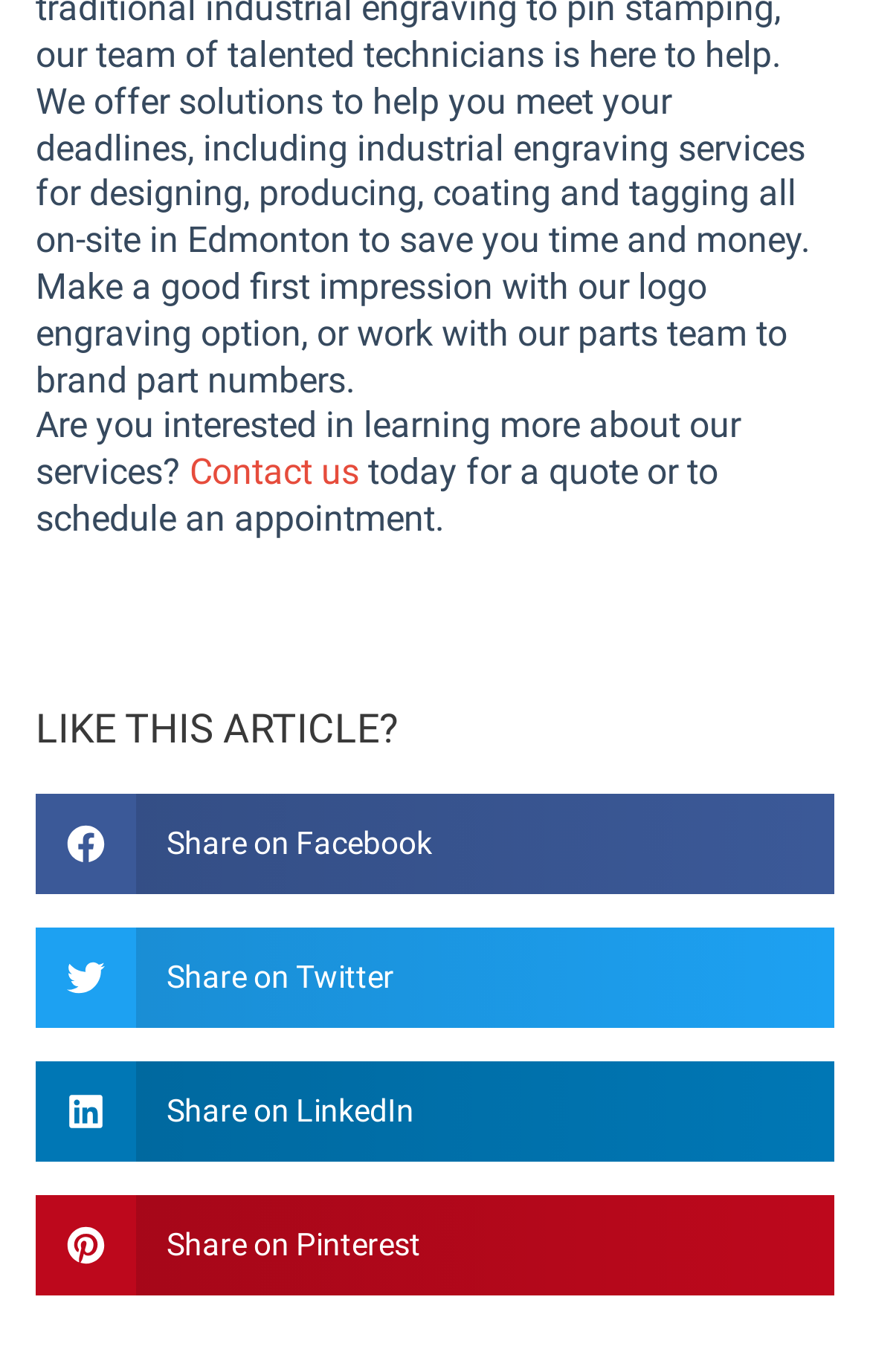Highlight the bounding box of the UI element that corresponds to this description: "Share on Facebook".

[0.041, 0.579, 0.959, 0.652]